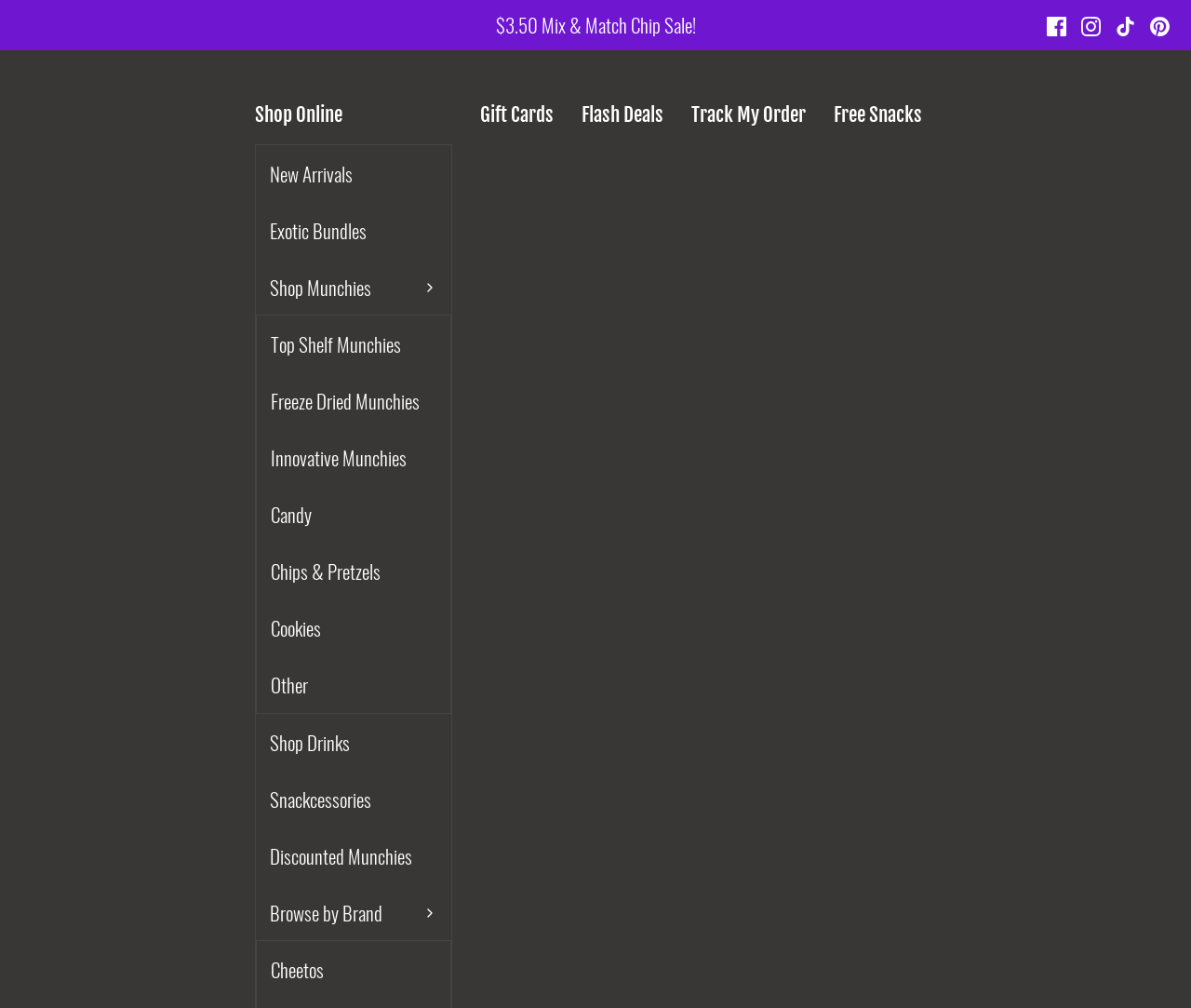Please identify the bounding box coordinates of the region to click in order to complete the given instruction: "Click Western PA Bruins Logo". The coordinates should be four float numbers between 0 and 1, i.e., [left, top, right, bottom].

None